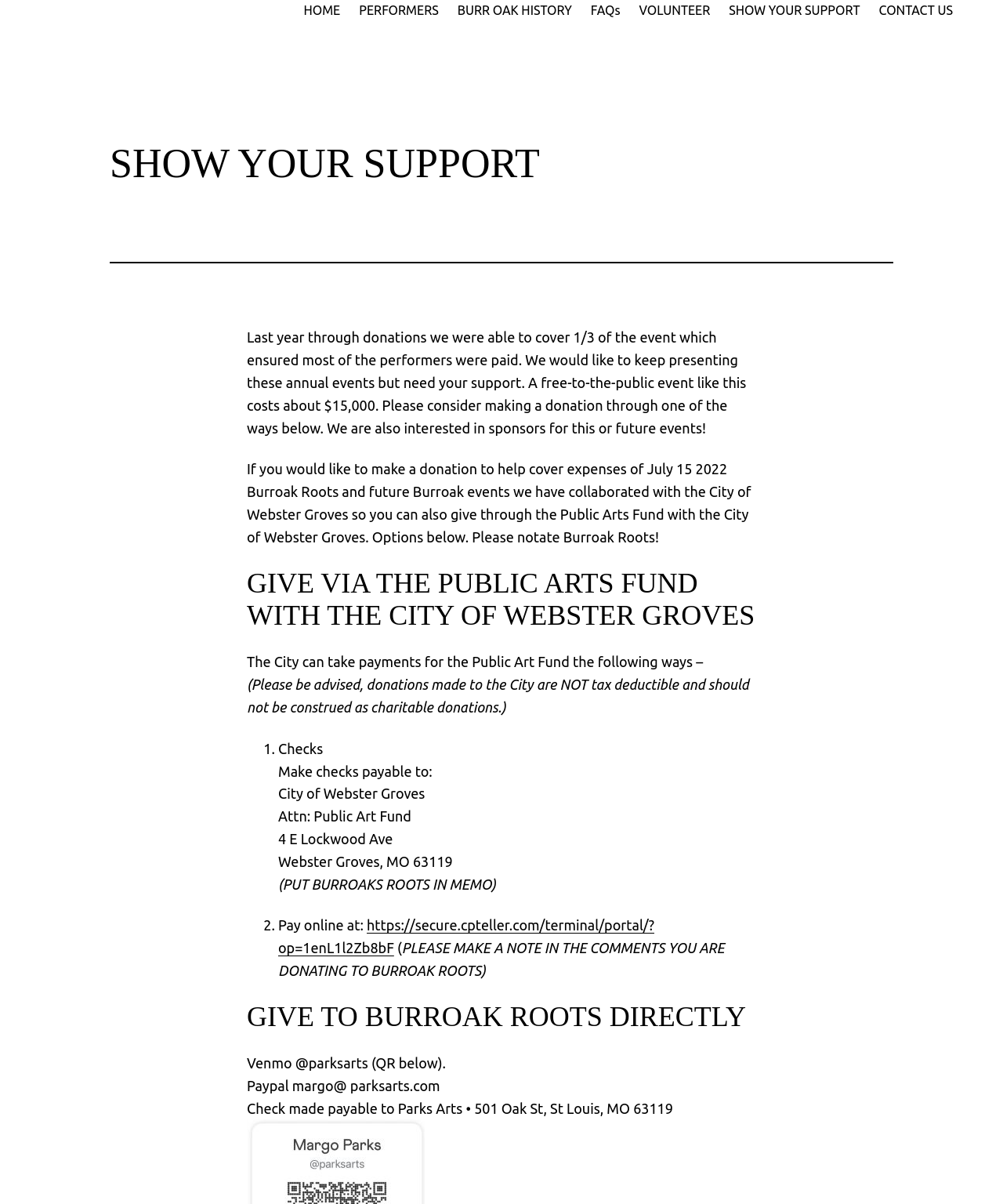Please specify the bounding box coordinates of the area that should be clicked to accomplish the following instruction: "Click on HOME". The coordinates should consist of four float numbers between 0 and 1, i.e., [left, top, right, bottom].

[0.303, 0.001, 0.339, 0.017]